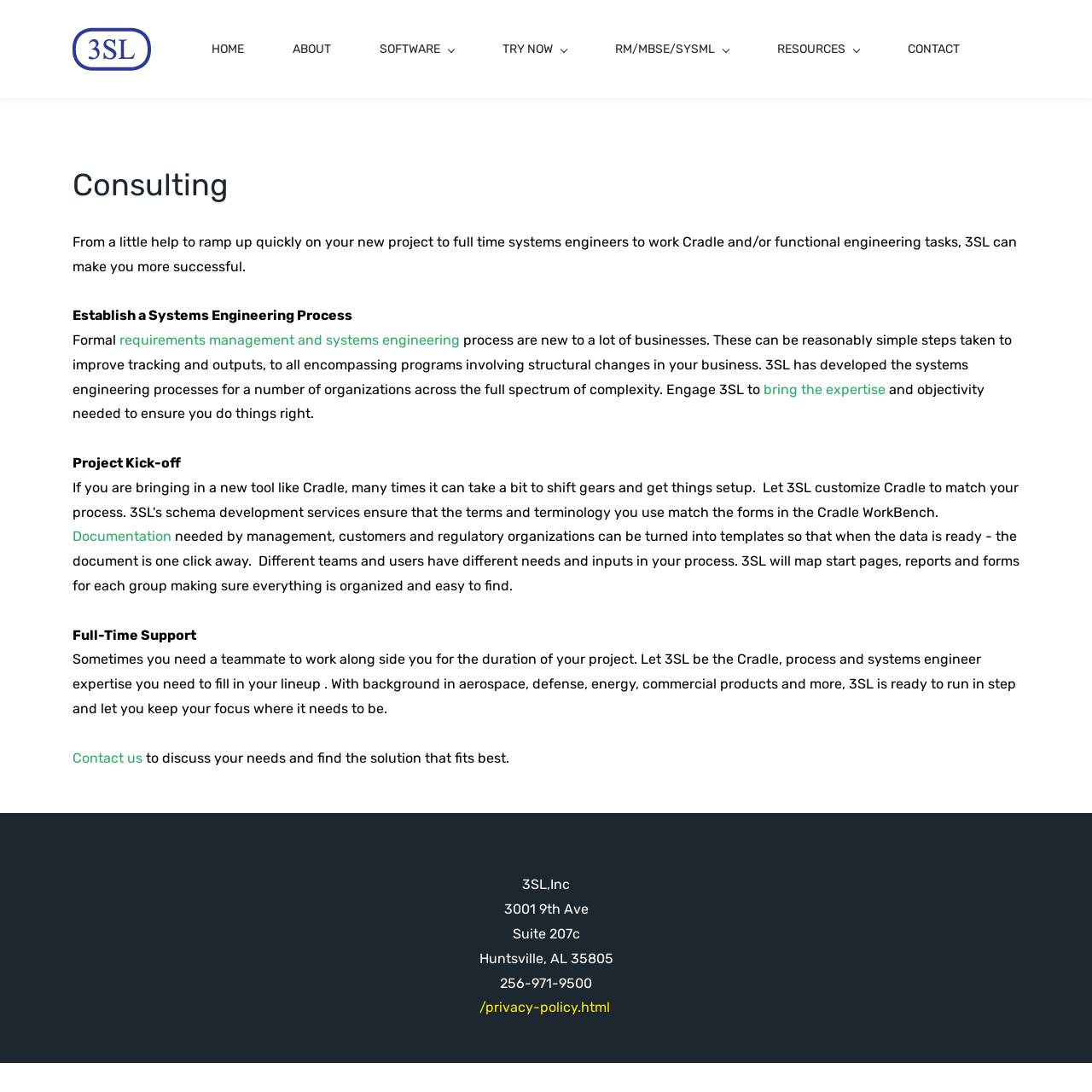Identify the bounding box coordinates of the section to be clicked to complete the task described by the following instruction: "Click on the CONTACT link". The coordinates should be four float numbers between 0 and 1, formatted as [left, top, right, bottom].

[0.819, 0.033, 0.891, 0.057]